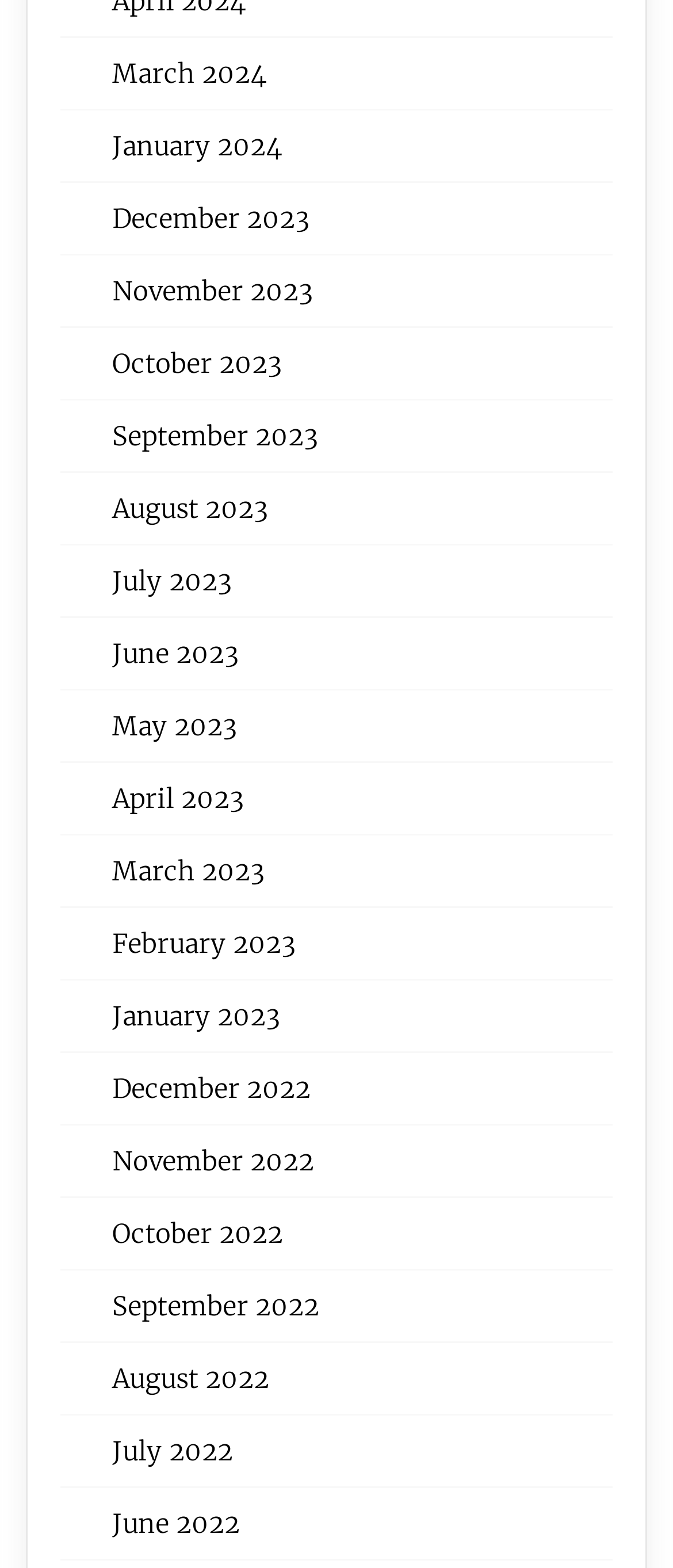Identify the bounding box for the UI element described as: "September 2023". Ensure the coordinates are four float numbers between 0 and 1, formatted as [left, top, right, bottom].

[0.167, 0.268, 0.472, 0.289]